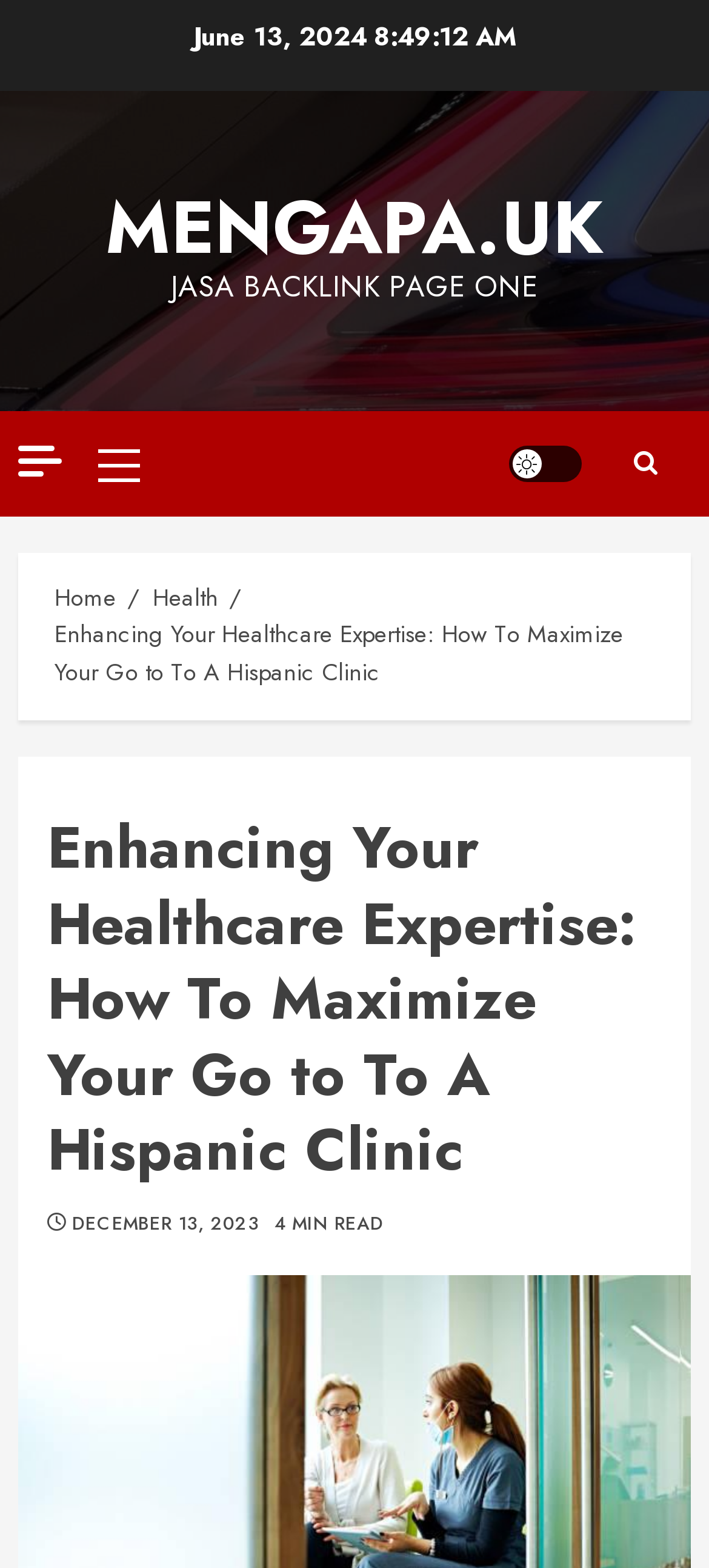Provide a brief response to the question below using one word or phrase:
What is the category of the article?

Health